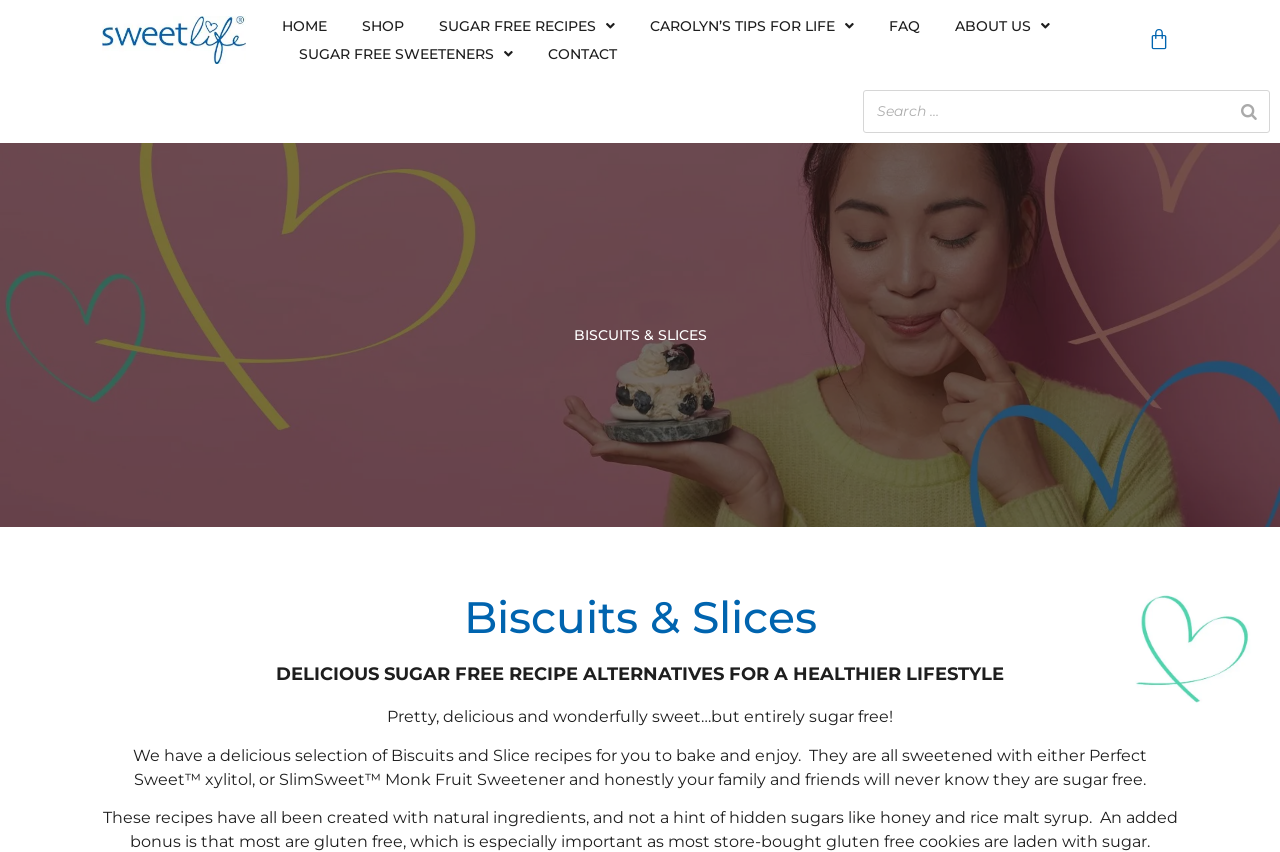Identify the bounding box coordinates for the element that needs to be clicked to fulfill this instruction: "View Cart". Provide the coordinates in the format of four float numbers between 0 and 1: [left, top, right, bottom].

[0.897, 0.016, 0.914, 0.078]